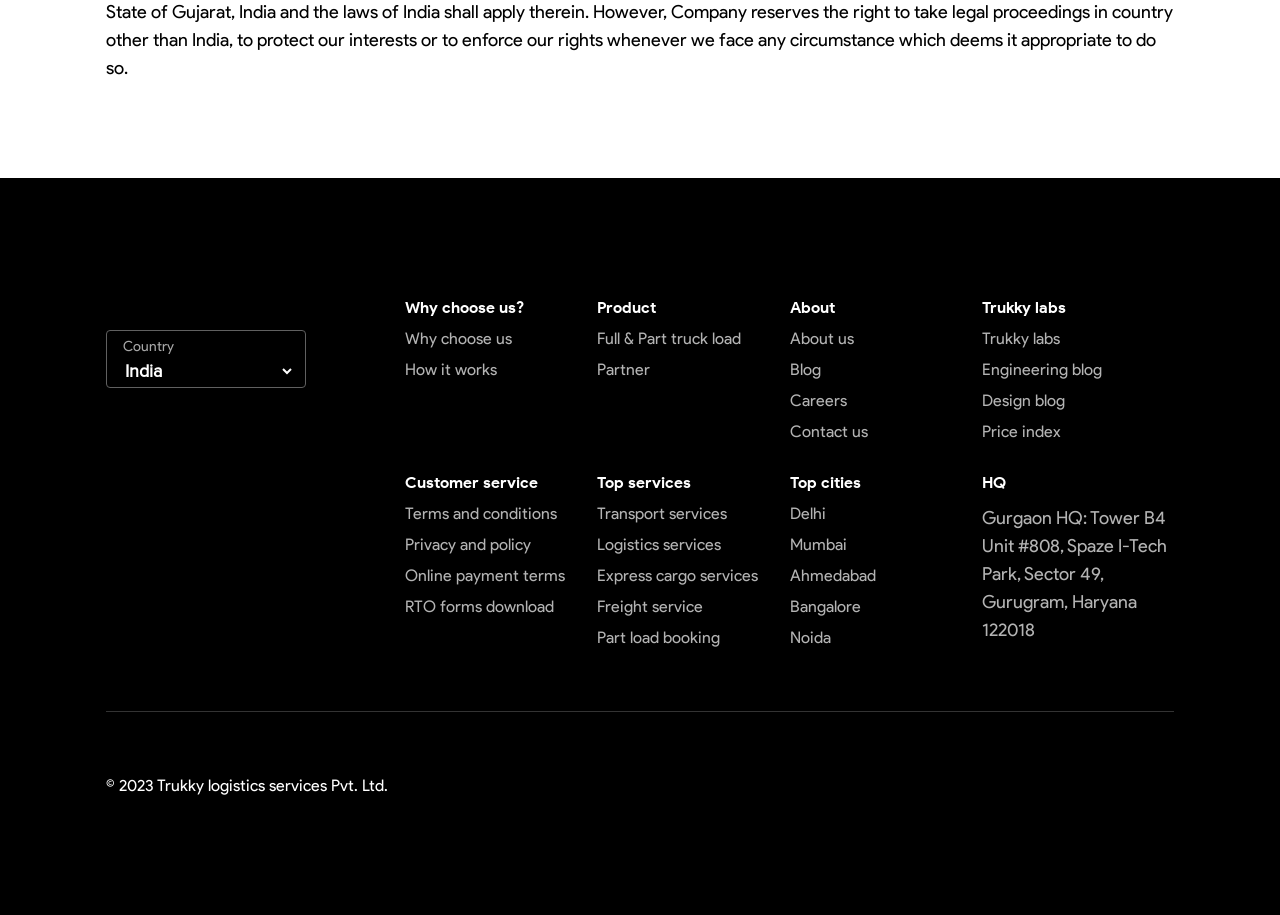Please identify the bounding box coordinates of the element's region that I should click in order to complete the following instruction: "View full and part truck load services". The bounding box coordinates consist of four float numbers between 0 and 1, i.e., [left, top, right, bottom].

[0.467, 0.36, 0.617, 0.38]